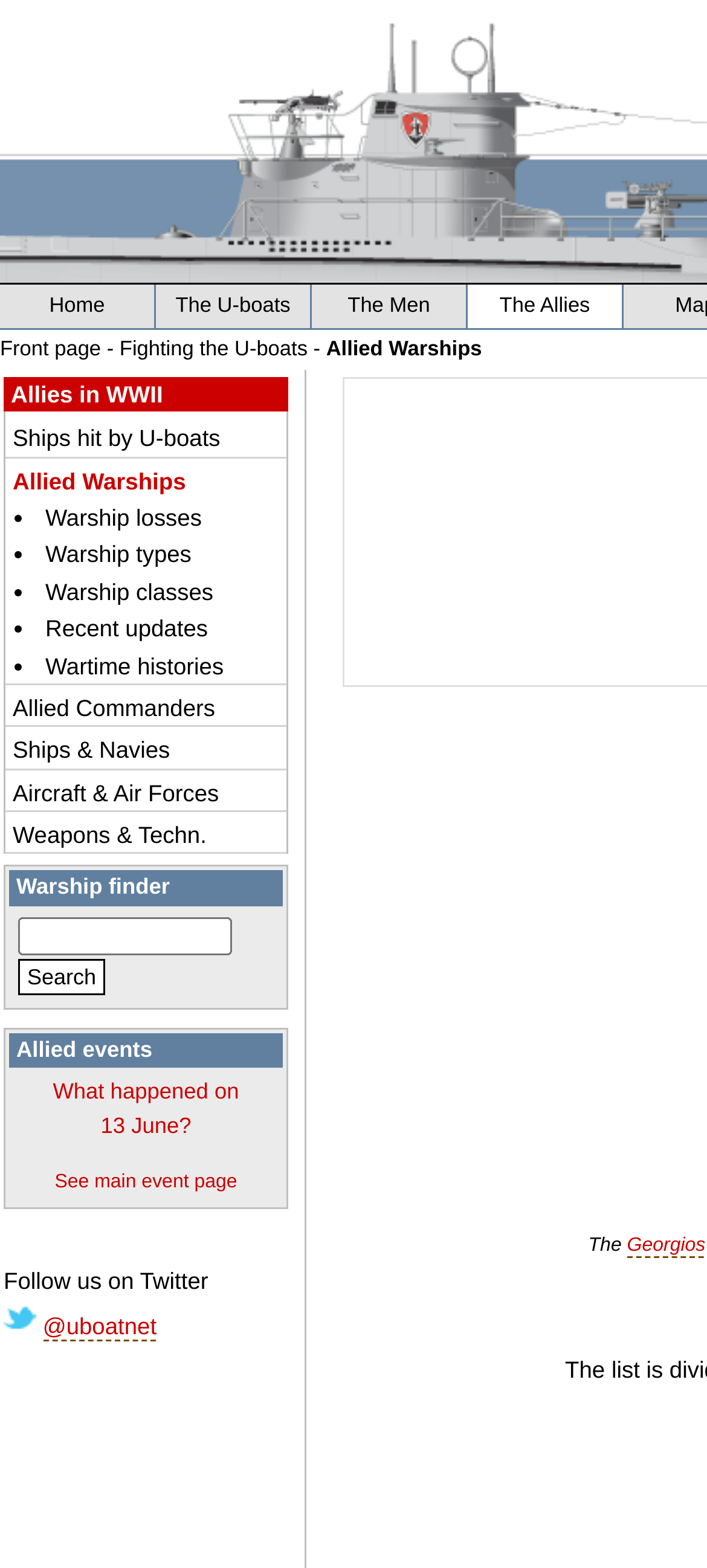Answer this question using a single word or a brief phrase:
What type of information can be found under 'Allied events'?

Historical events